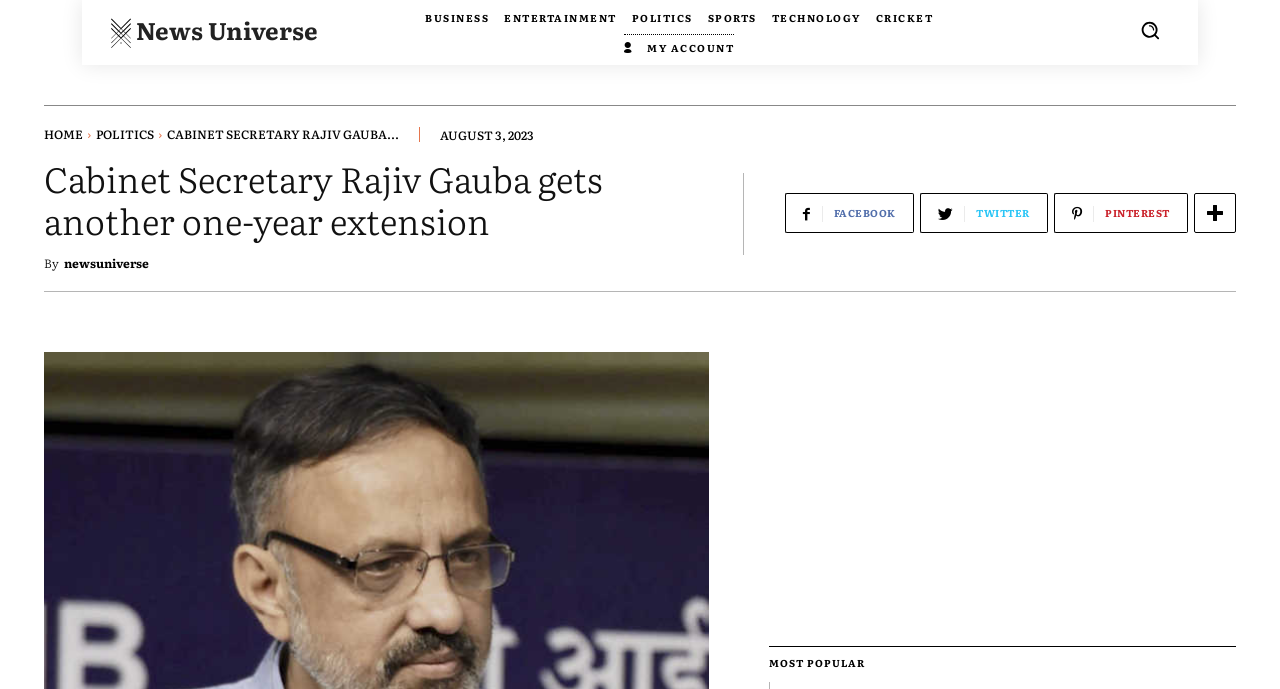Extract the bounding box coordinates of the UI element described by: "Home". The coordinates should include four float numbers ranging from 0 to 1, e.g., [left, top, right, bottom].

[0.034, 0.182, 0.065, 0.208]